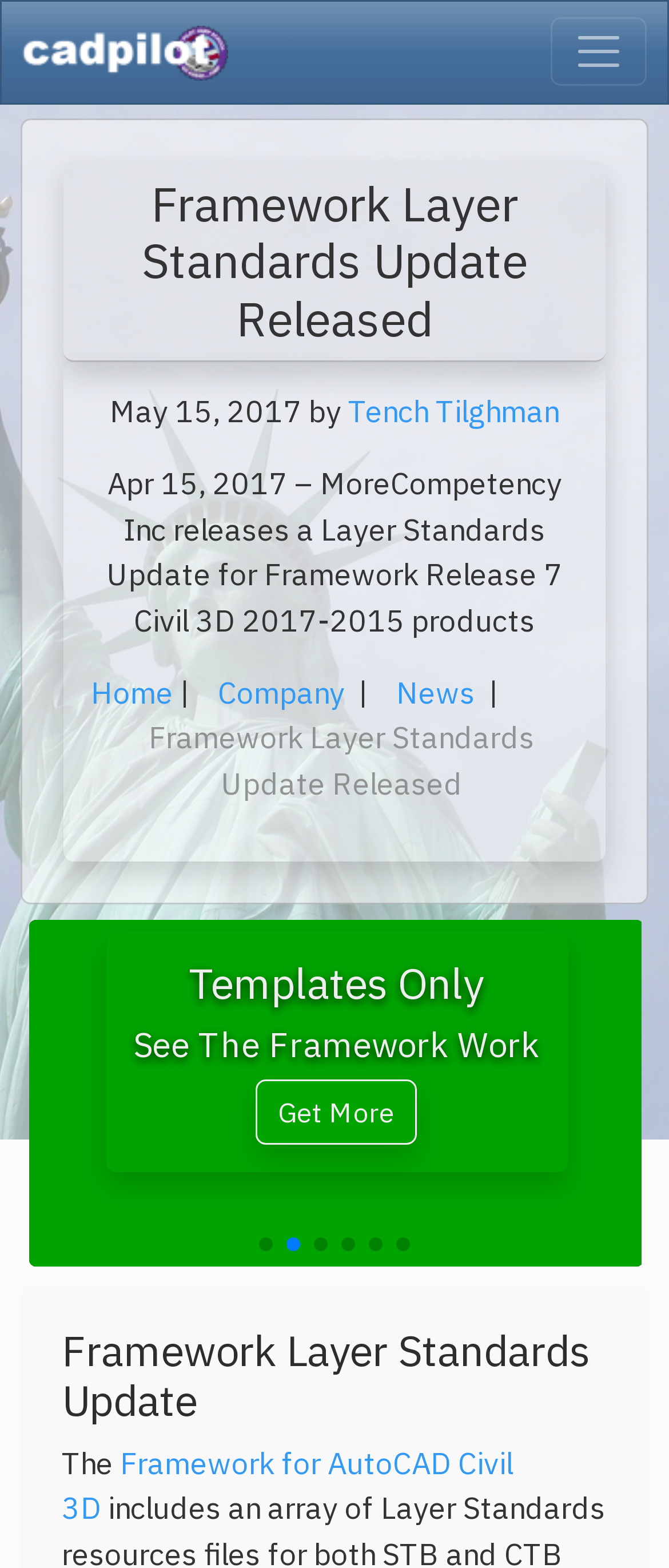Identify the bounding box coordinates of the clickable region to carry out the given instruction: "Read the article by Tench Tilghman".

[0.521, 0.25, 0.836, 0.275]